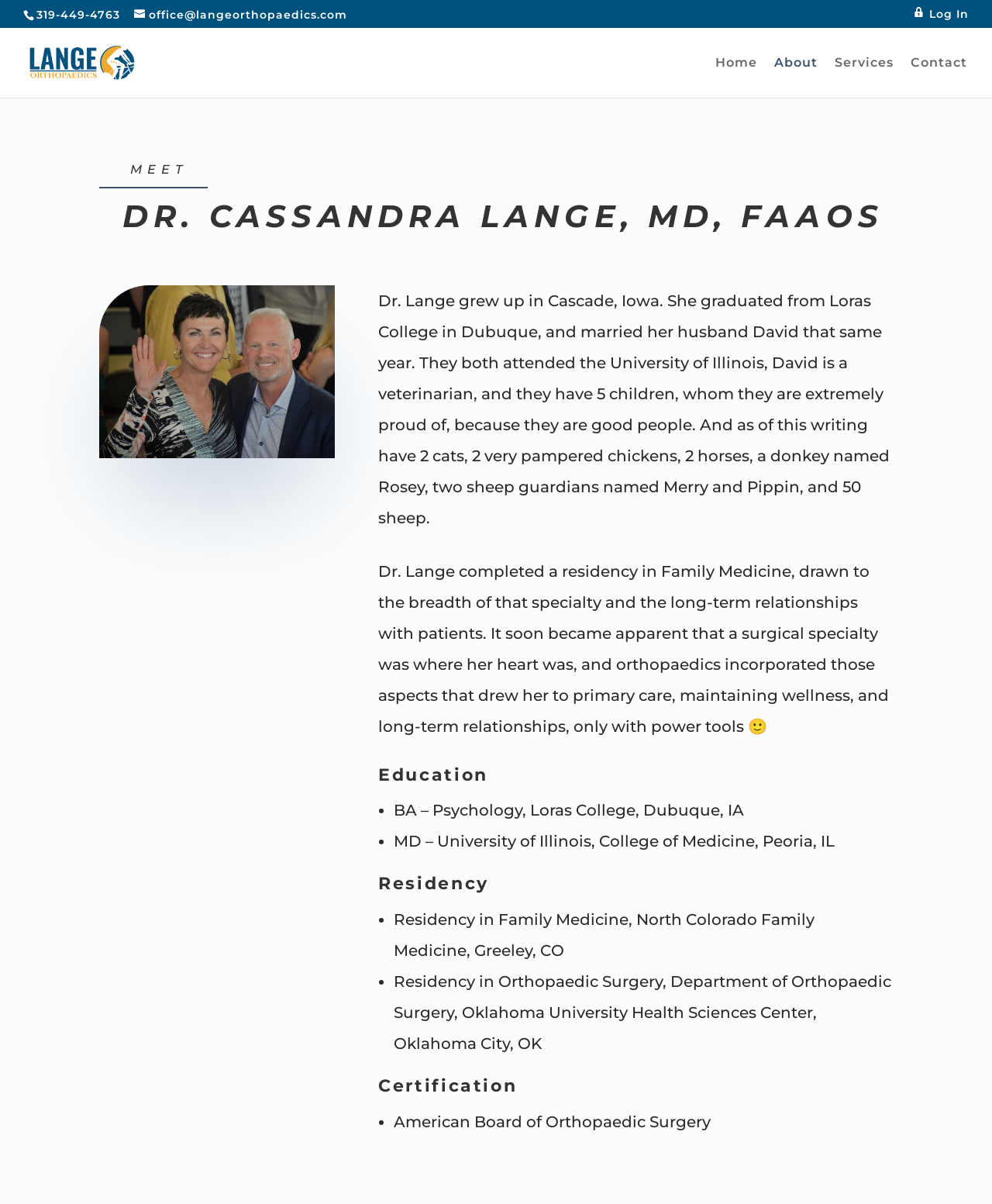Using the information in the image, give a comprehensive answer to the question: 
What is Dr. Lange's husband's profession?

According to the webpage, Dr. Lange's husband David is a veterinarian, as mentioned in the paragraph describing Dr. Lange's personal life.